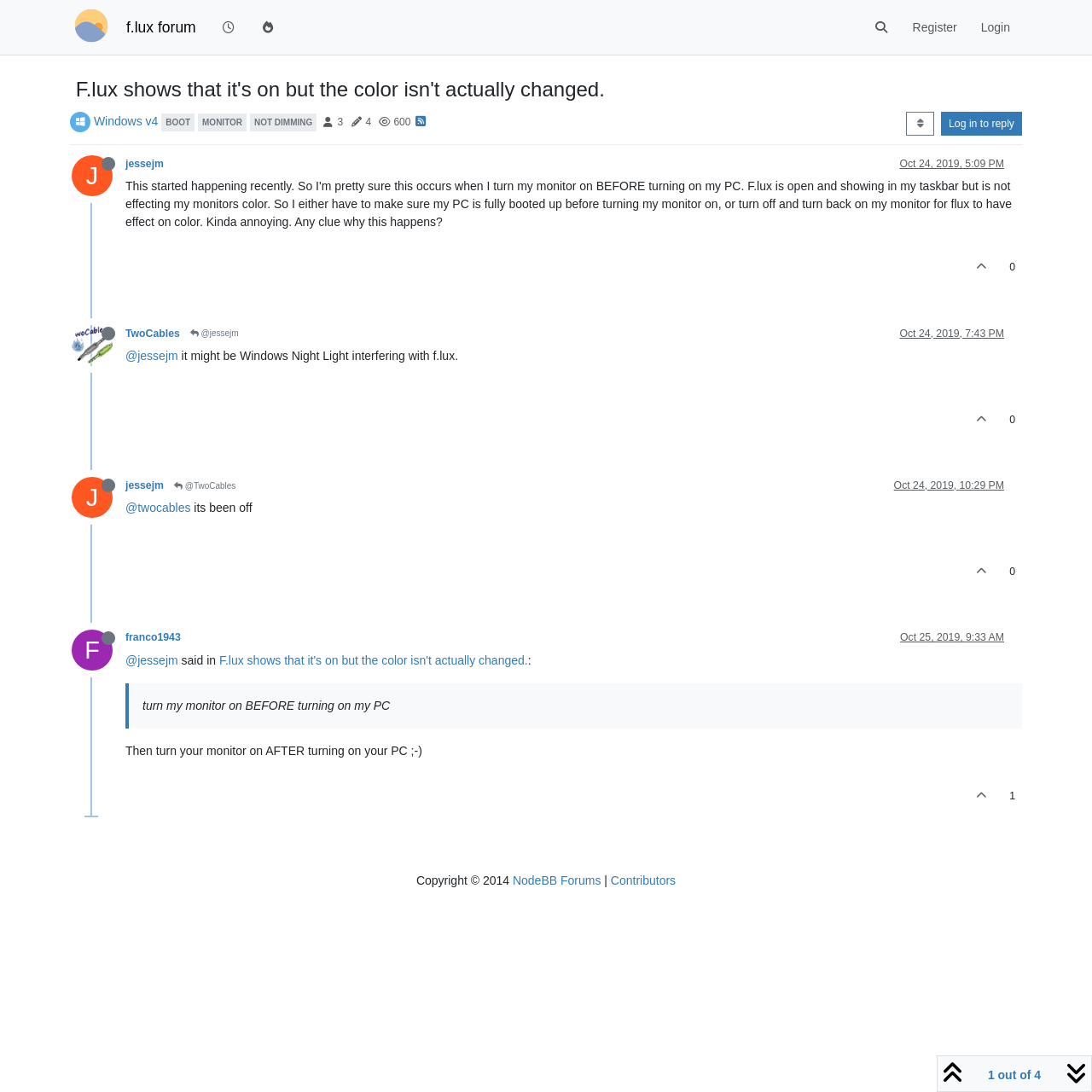Show the bounding box coordinates for the HTML element as described: "@TwoCables".

[0.153, 0.436, 0.222, 0.454]